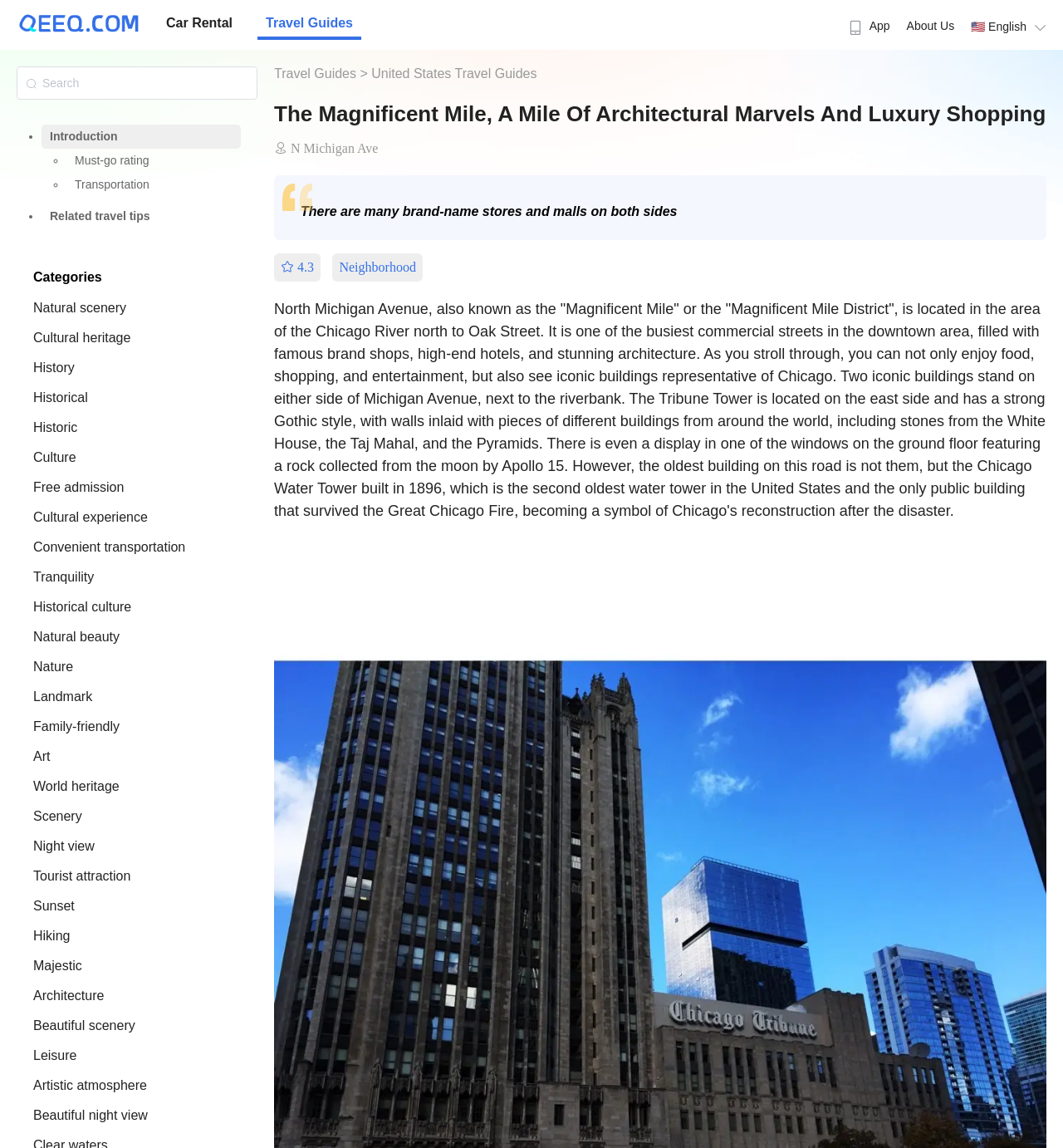Please find and report the primary heading text from the webpage.

The Magnificent Mile, A Mile Of Architectural Marvels And Luxury Shopping